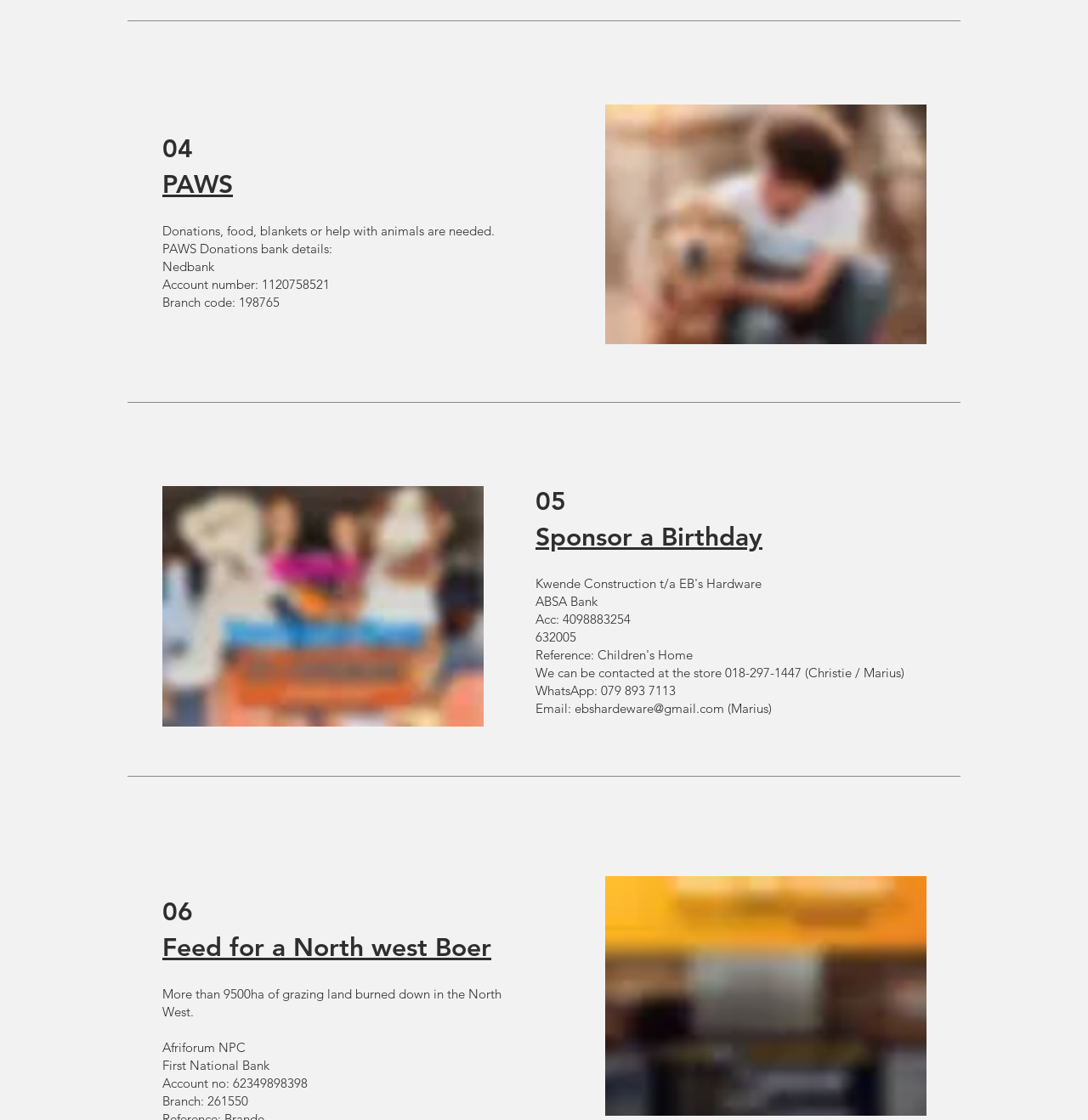What is the email address to contact?
Ensure your answer is thorough and detailed.

The email address to contact can be found in the link element 'ebshardeware@gmail.com' with bounding box coordinates [0.528, 0.625, 0.666, 0.64].